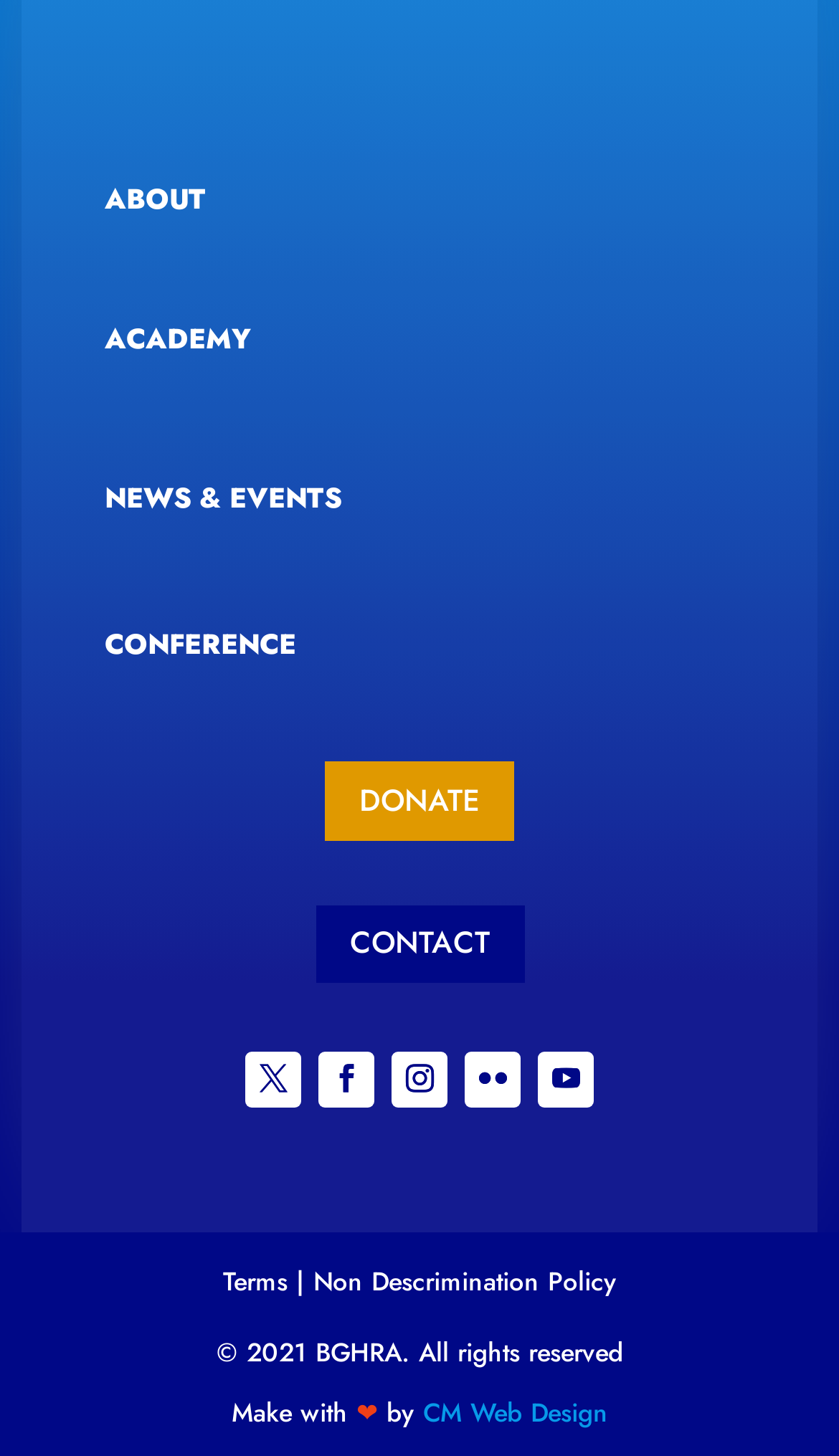What is the name of the web design company?
Answer the question with a single word or phrase derived from the image.

CM Web Design